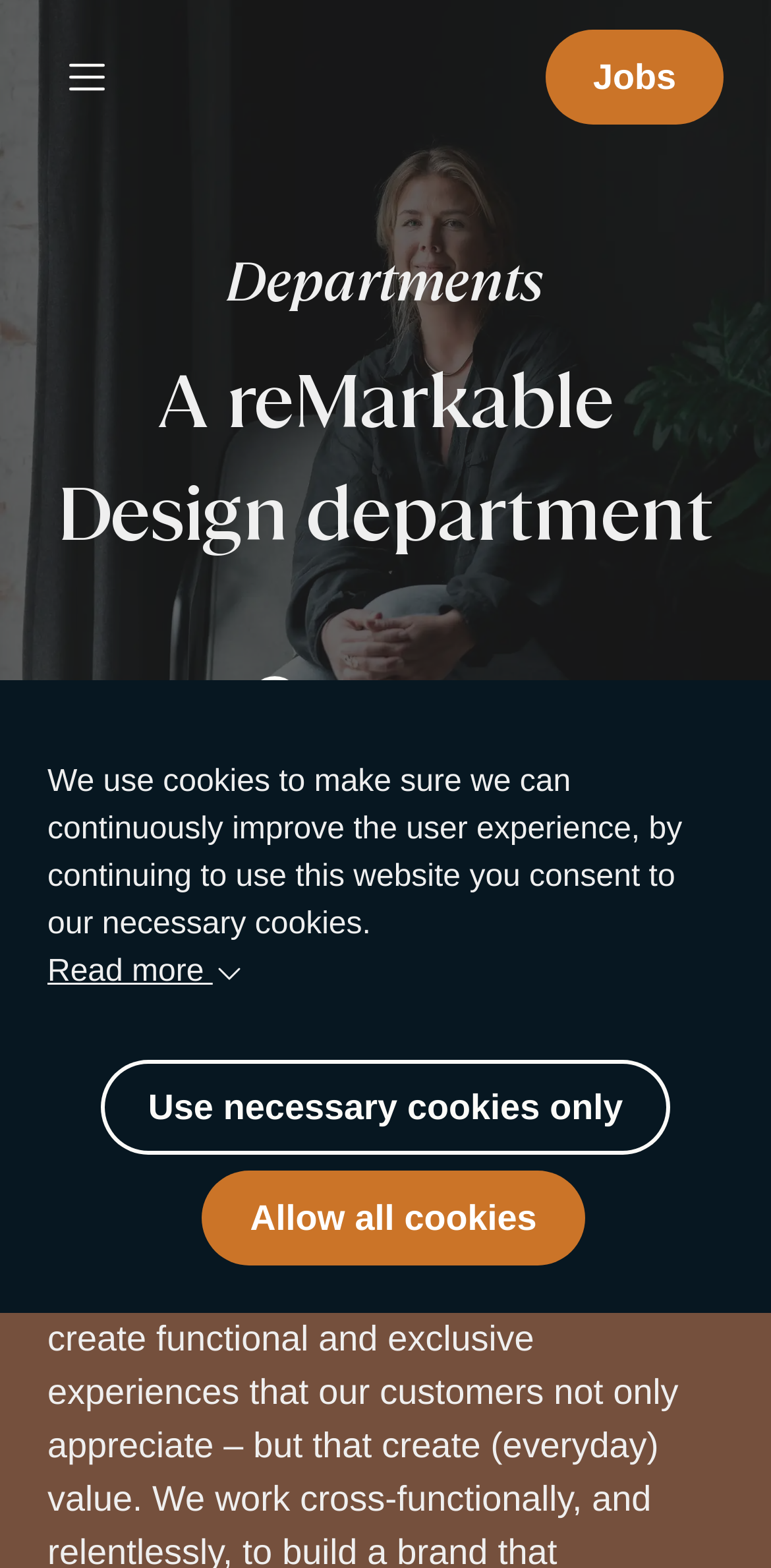Respond concisely with one word or phrase to the following query:
What is the purpose of the cookies on the webpage?

Improve user experience